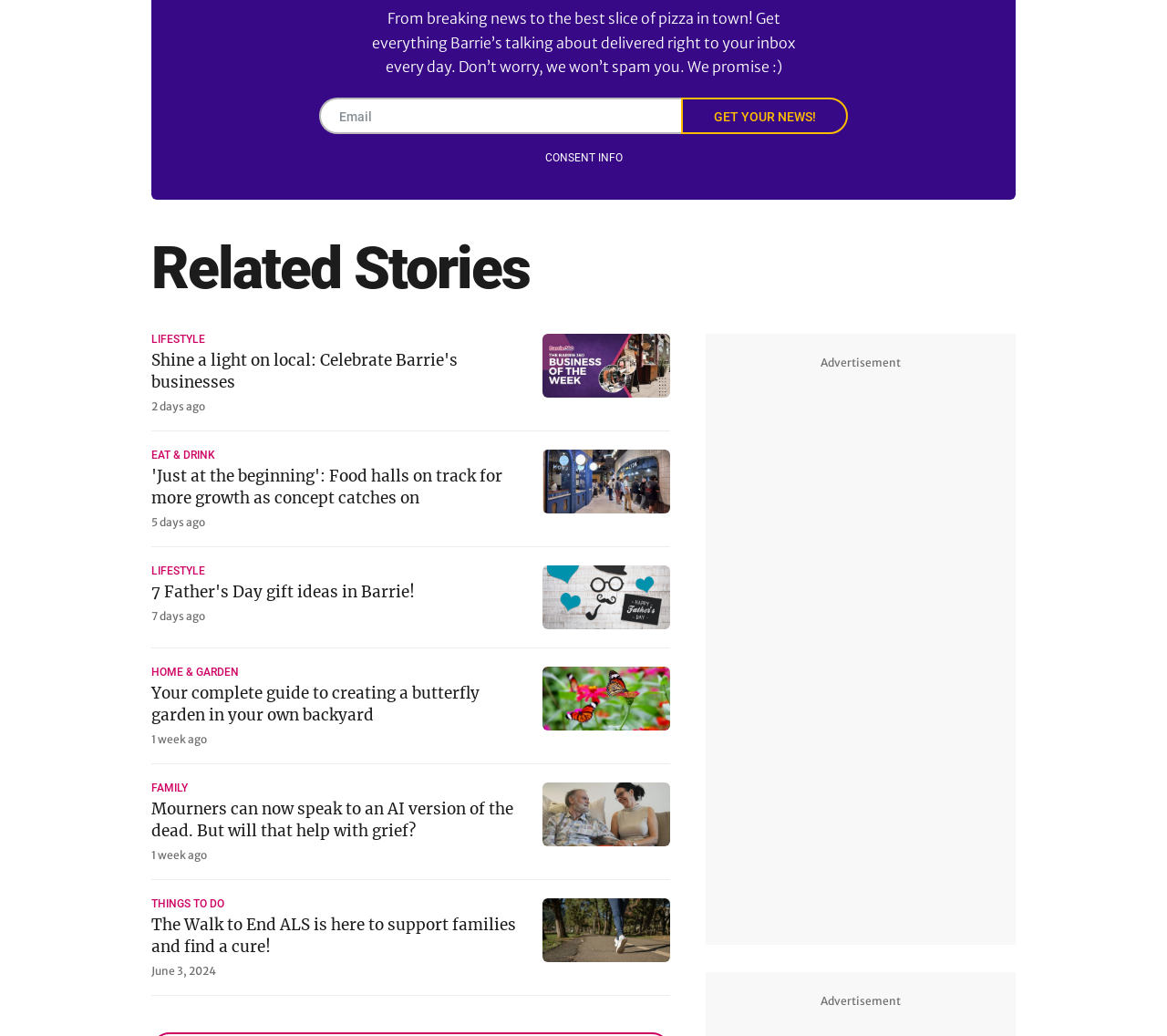What is the purpose of the subscription form?
Look at the image and answer the question with a single word or phrase.

Get daily news